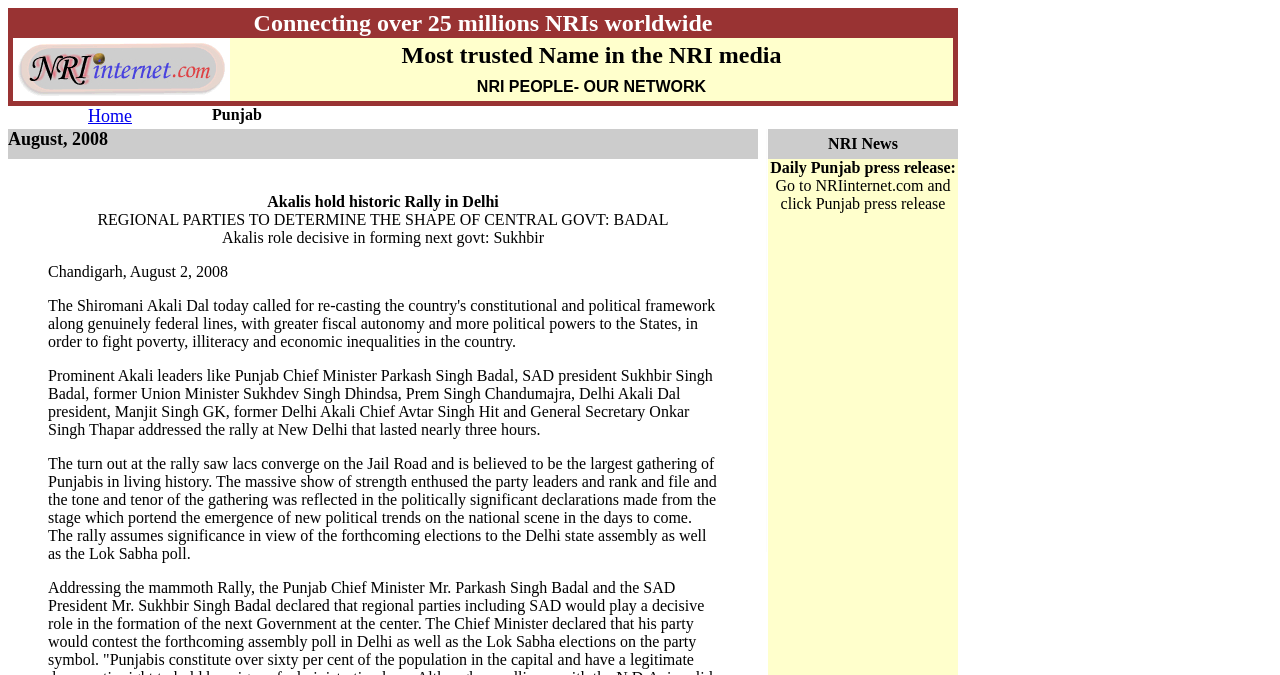Give a detailed account of the webpage.

The webpage is about NRI press releases, specifically focused on Punjab. At the top, there is a header section that spans the entire width of the page, containing the title "Connecting over 25 millions NRIs worldwide" and "Most trusted Name in the NRI media NRI PEOPLE- OUR NETWORK Home Punjab". 

Below the header, there is a section that takes up about half of the page's width, containing an image and a table with three columns. The first column is narrow and empty, the second column contains an image, and the third column has the text "Most trusted Name in the NRI media". 

To the right of this section, there is a narrower column that contains a table with several rows. The first row has the text "NRI PEOPLE- OUR NETWORK", the second row has the text "Home" and "Punjab", with "Home" being a link. 

Below these sections, there is a large section that takes up most of the page's width, containing several news articles. The first article has the title "Akalis hold historic Rally in Delhi" and a brief summary. The second article has the title "REGIONAL PARTIES TO DETERMINE THE SHAPE OF CENTRAL GOVT: BADAL" and a brief summary. The third article has the title "Akalis role decisive in forming next govt: Sukhbir" and a brief summary. 

There is also a section with the date "Chandigarh, August 2, 2008" and a longer article about a rally in Delhi, with several paragraphs of text. To the right of this article, there is an image that takes up about a quarter of the page's width. 

At the bottom of the page, there is a section with the title "NRI News" that spans the entire width of the page.